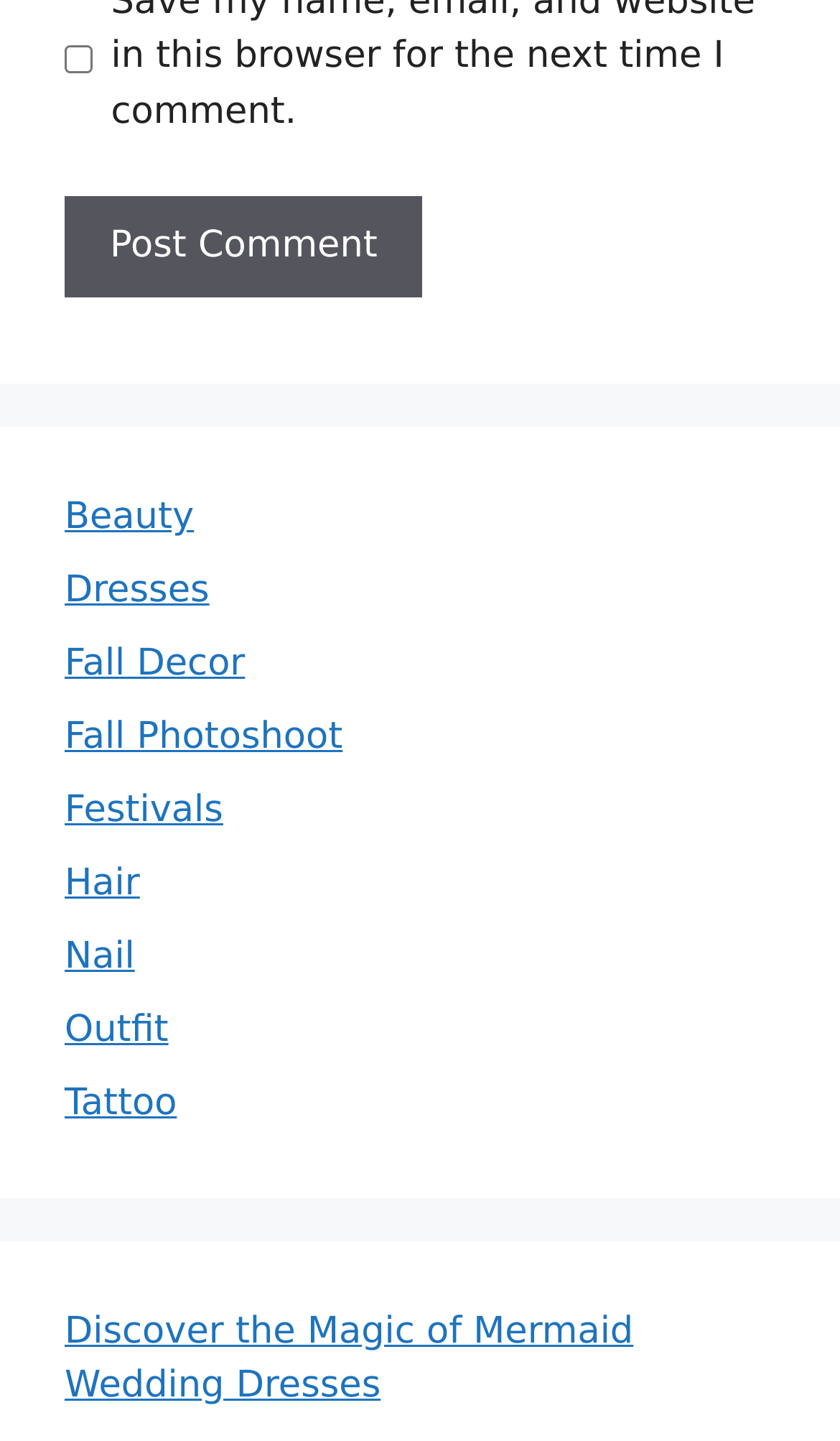What is the topic of the link at the bottom of the page?
Using the information from the image, answer the question thoroughly.

The link 'Discover the Magic of Mermaid Wedding Dresses' is located at the bottom of the page, which suggests that it is a topic related to wedding dresses, specifically mermaid-style wedding dresses.